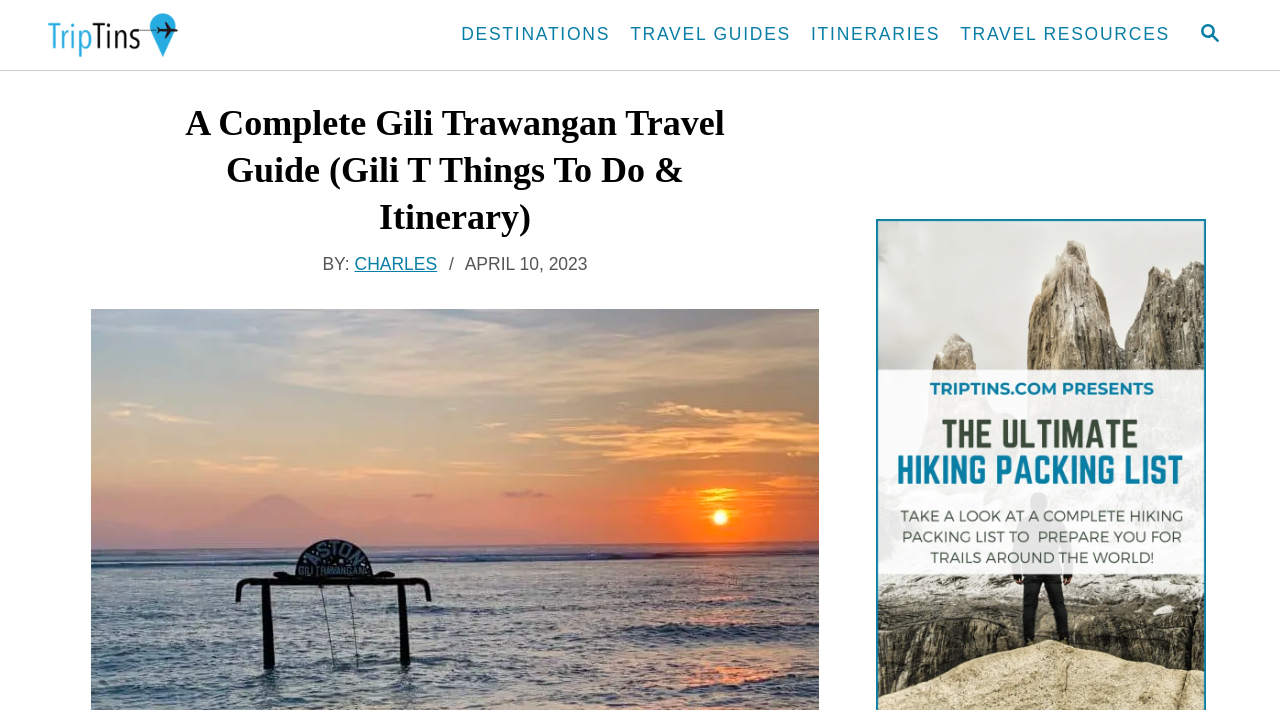Determine the title of the webpage and give its text content.

A Complete Gili Trawangan Travel Guide (Gili T Things To Do & Itinerary)